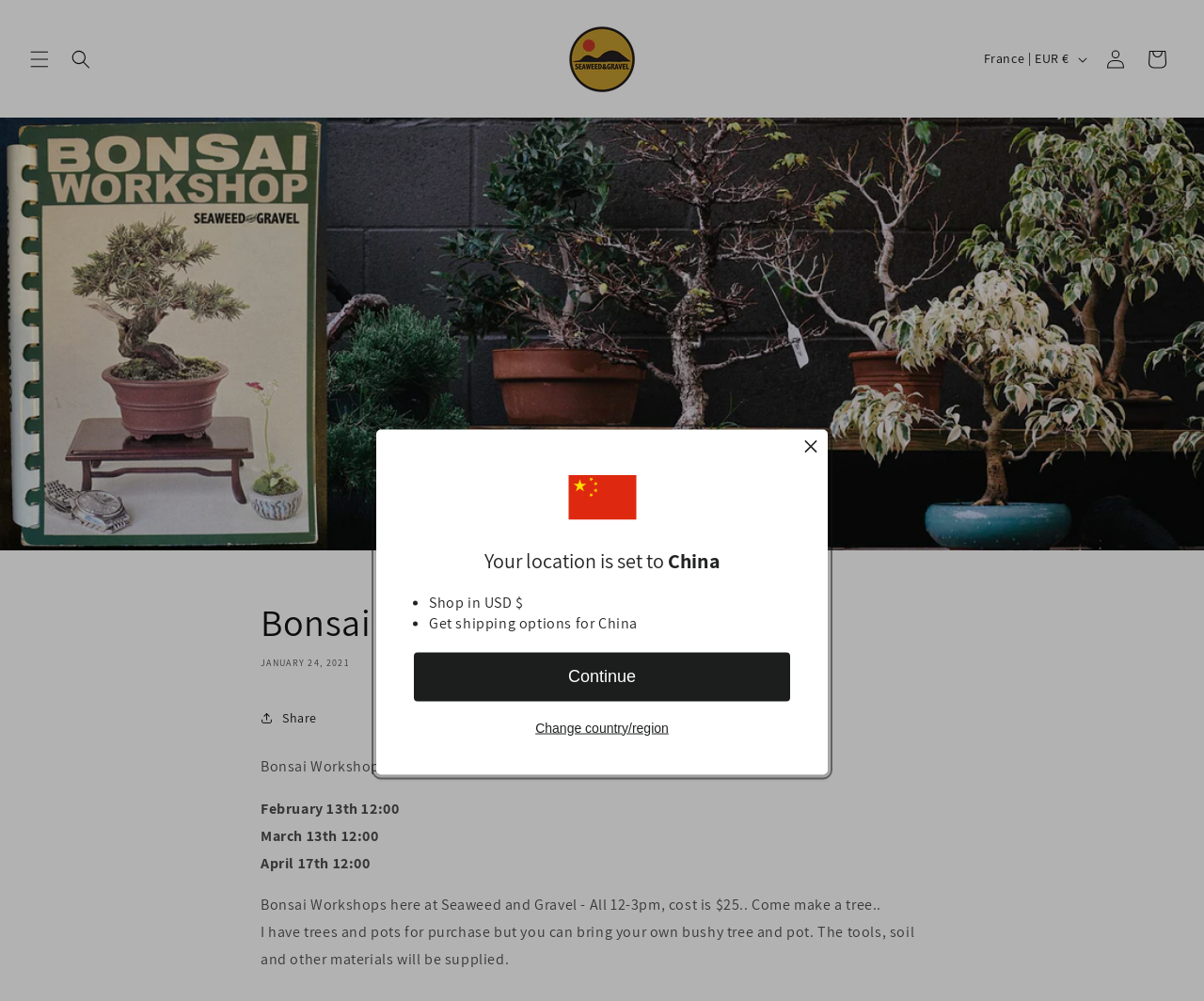What time do the Bonsai Workshops start?
Please provide a comprehensive and detailed answer to the question.

The Bonsai Workshops start at 12:00, as indicated by the text 'February 13th 12:00', 'March 13th 12:00', and 'April 17th 12:00' on the webpage.